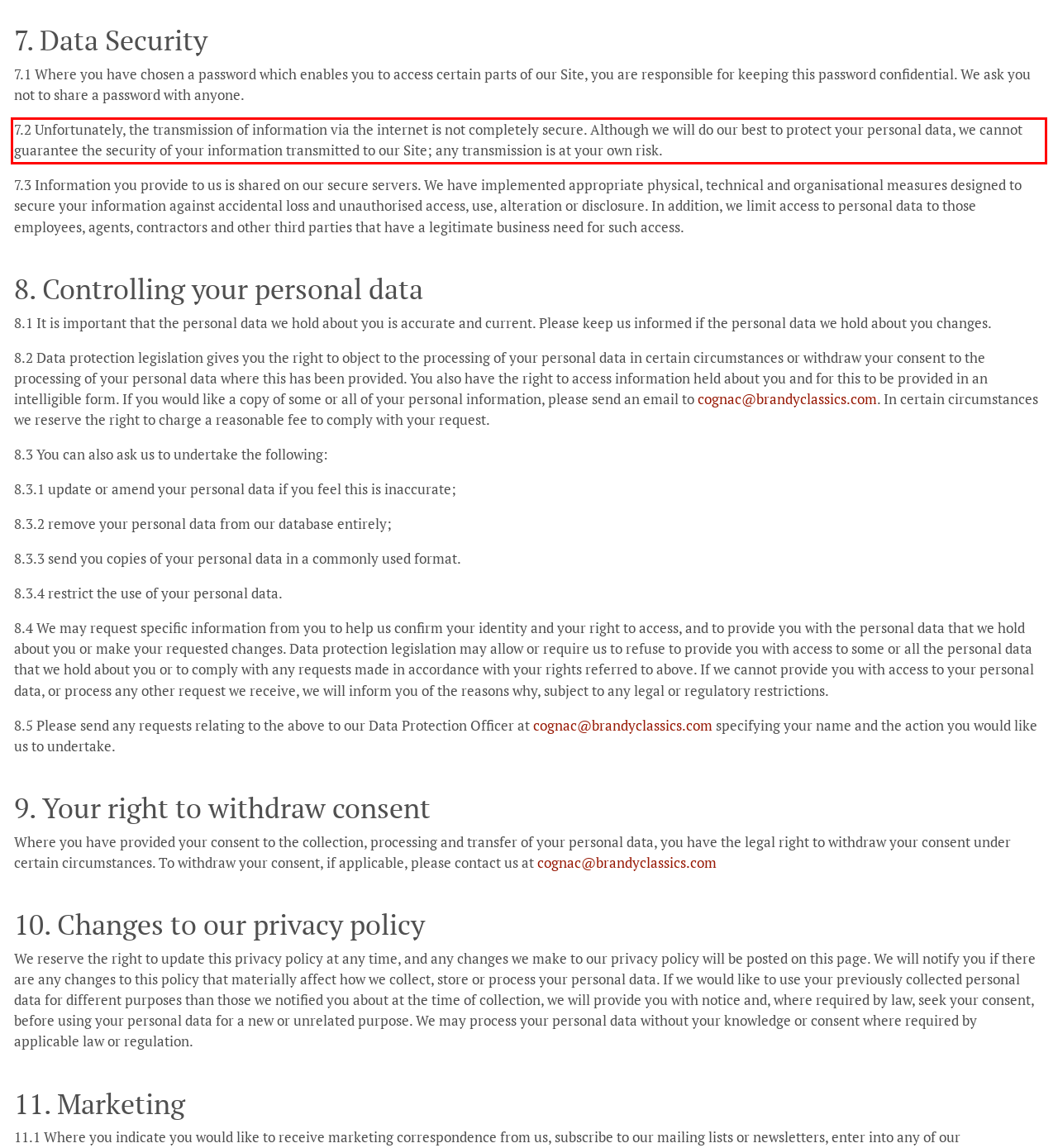Please look at the screenshot provided and find the red bounding box. Extract the text content contained within this bounding box.

7.2 Unfortunately, the transmission of information via the internet is not completely secure. Although we will do our best to protect your personal data, we cannot guarantee the security of your information transmitted to our Site; any transmission is at your own risk.